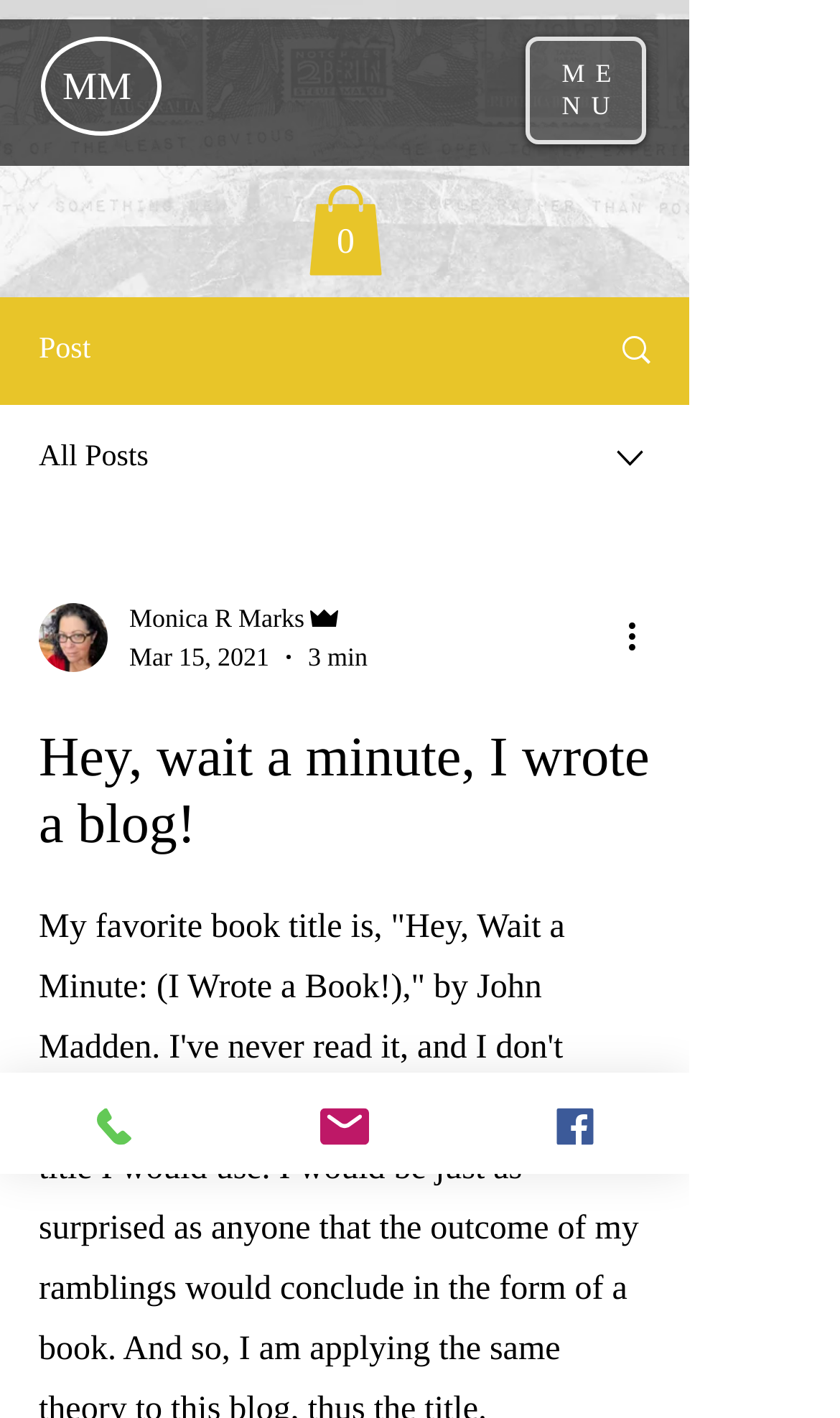Bounding box coordinates should be provided in the format (top-left x, top-left y, bottom-right x, bottom-right y) with all values between 0 and 1. Identify the bounding box for this UI element: Search

[0.695, 0.211, 0.818, 0.283]